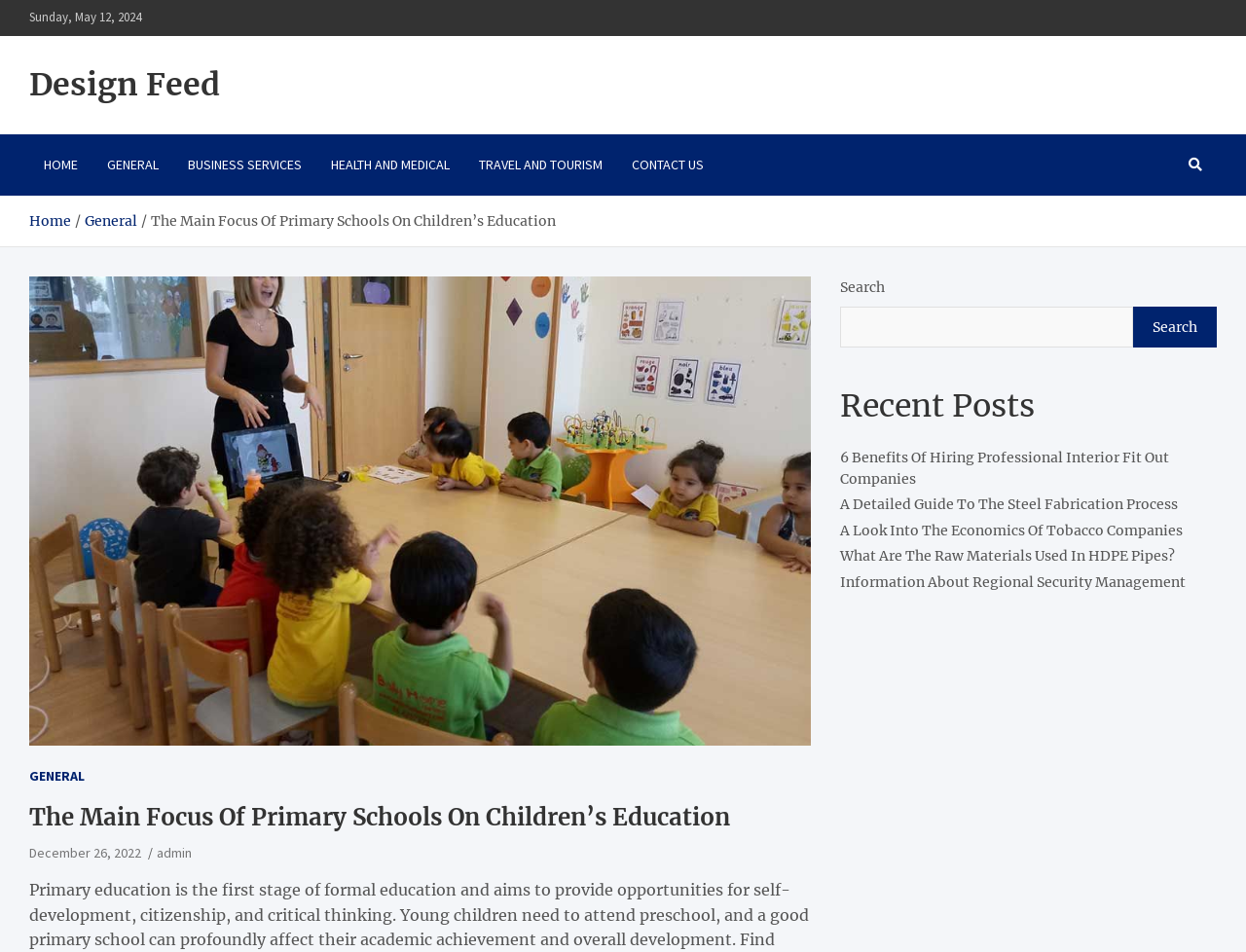What is the category of the article '6 Benefits Of Hiring Professional Interior Fit Out Companies'?
Provide a fully detailed and comprehensive answer to the question.

I found the category of the article '6 Benefits Of Hiring Professional Interior Fit Out Companies' by looking at the link 'GENERAL' which is located above the heading 'The Main Focus Of Primary Schools On Children’s Education'.